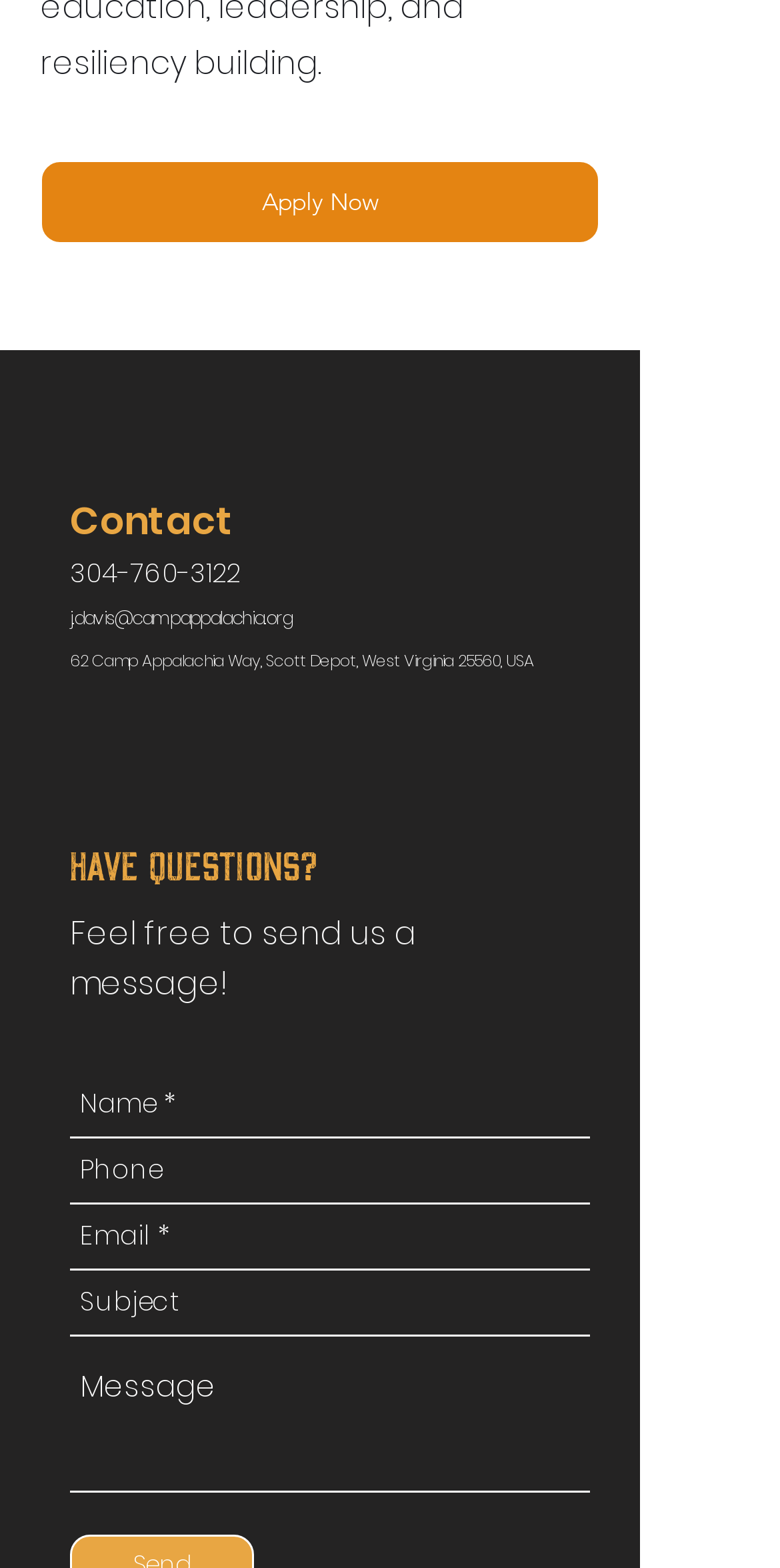How many social media links are available?
Using the details shown in the screenshot, provide a comprehensive answer to the question.

I counted the number of link elements under the 'Social Bar' list, which are 'Facebook' and 'Instagram', so there are 2 social media links available.